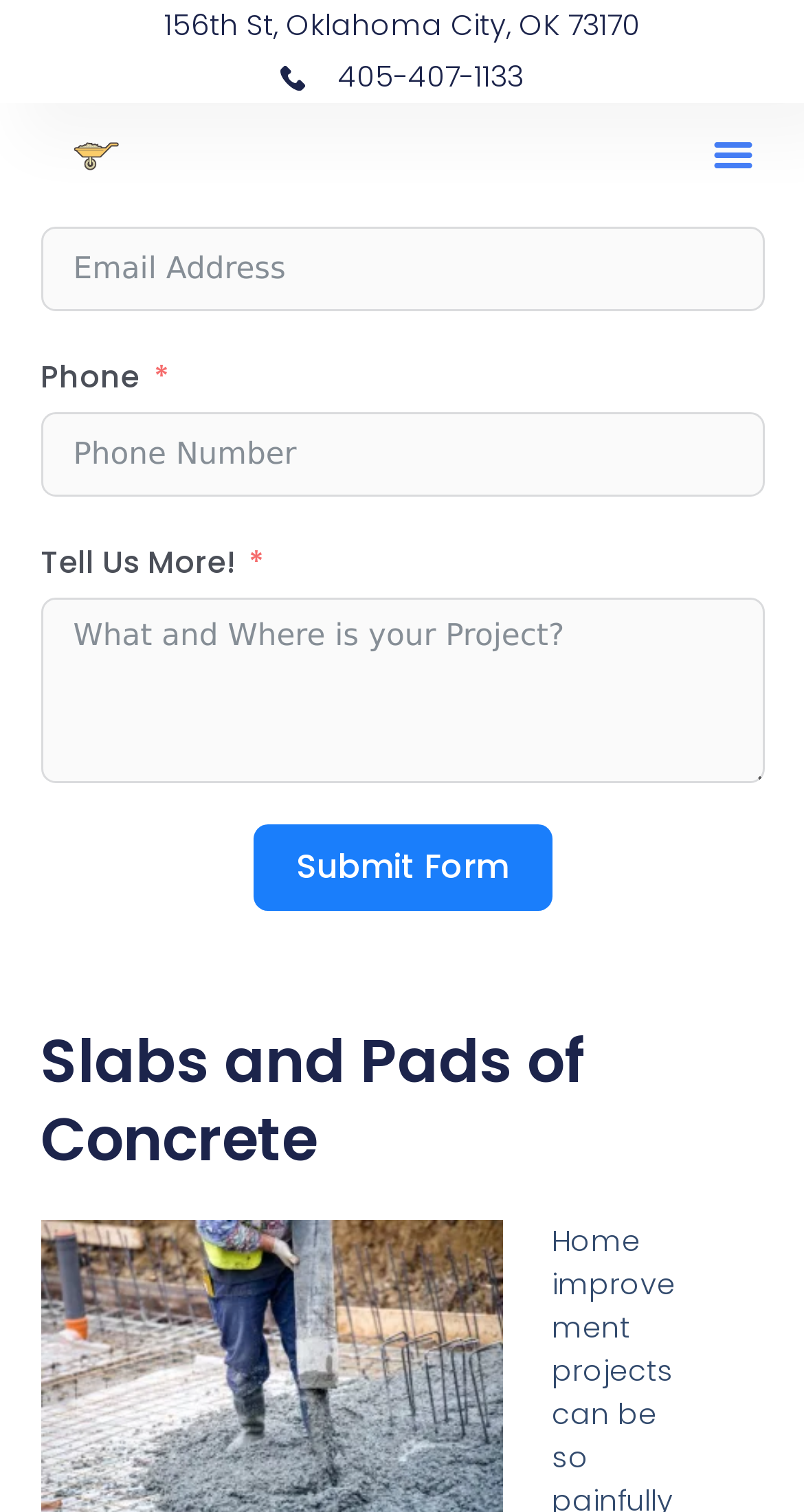Answer the question below using just one word or a short phrase: 
Is the menu toggle button expanded?

No